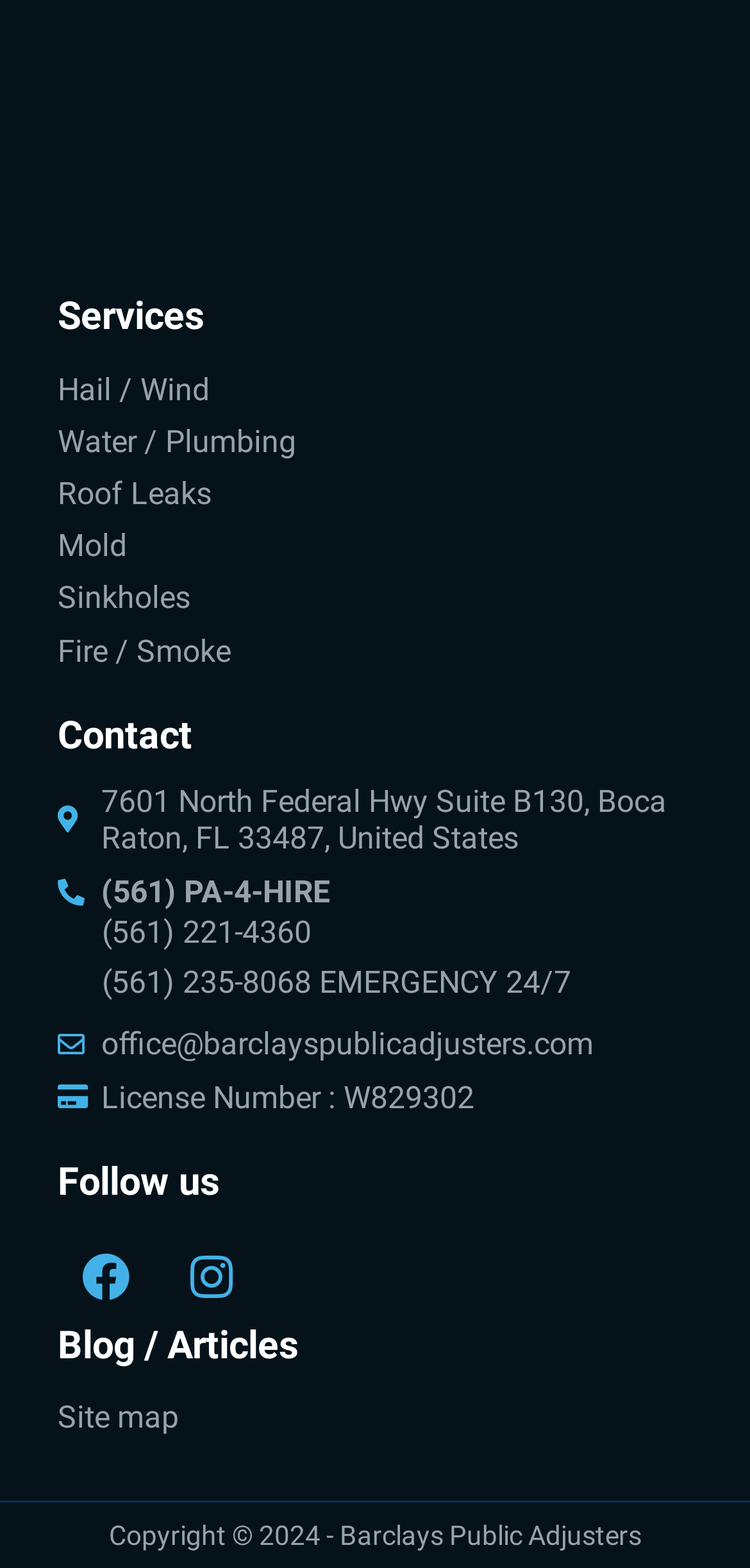Find the bounding box coordinates corresponding to the UI element with the description: "Water / Plumbing". The coordinates should be formatted as [left, top, right, bottom], with values as floats between 0 and 1.

[0.077, 0.265, 0.923, 0.298]